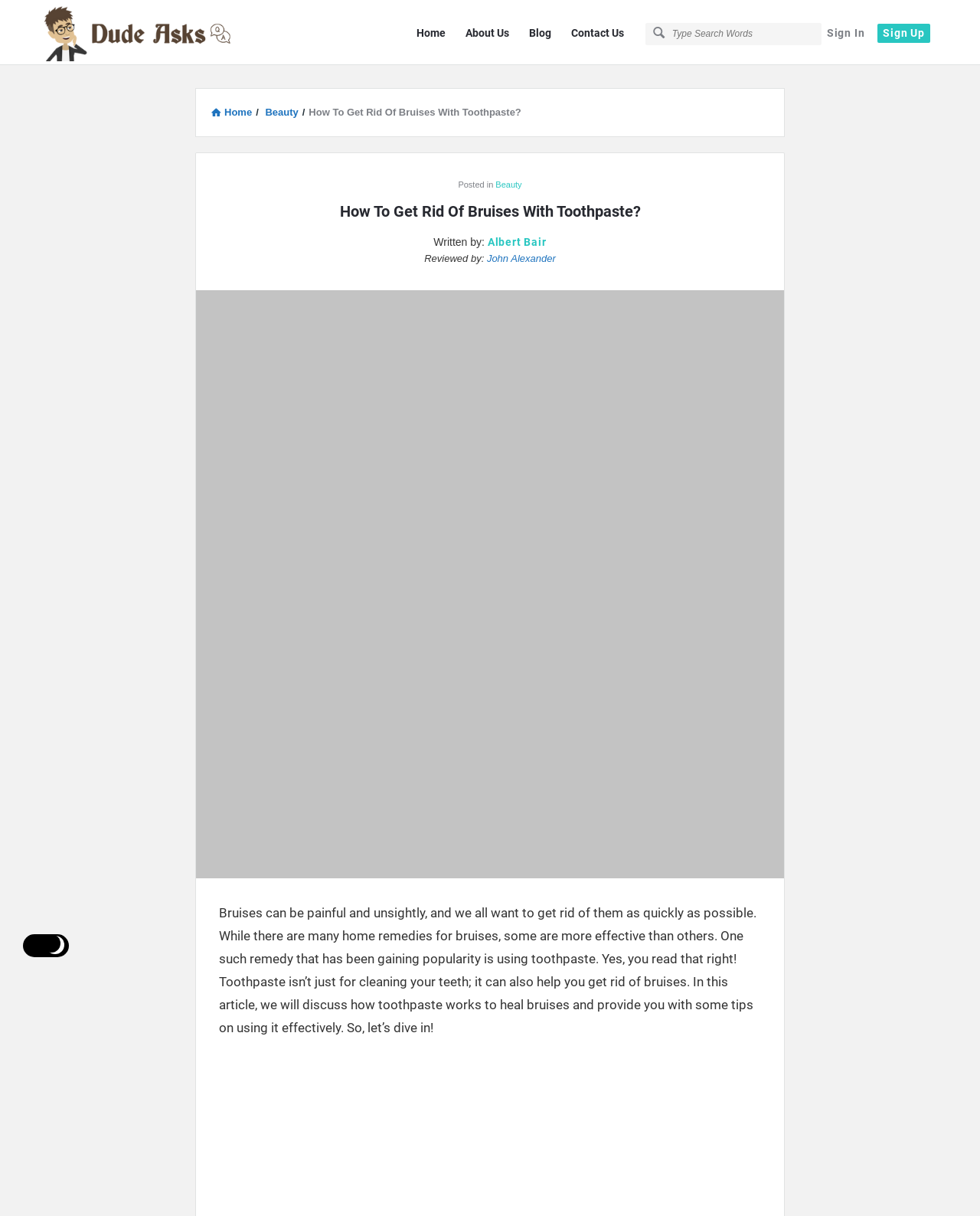Identify the bounding box of the UI element described as follows: "Blog". Provide the coordinates as four float numbers in the range of 0 to 1 [left, top, right, bottom].

[0.533, 0.018, 0.569, 0.037]